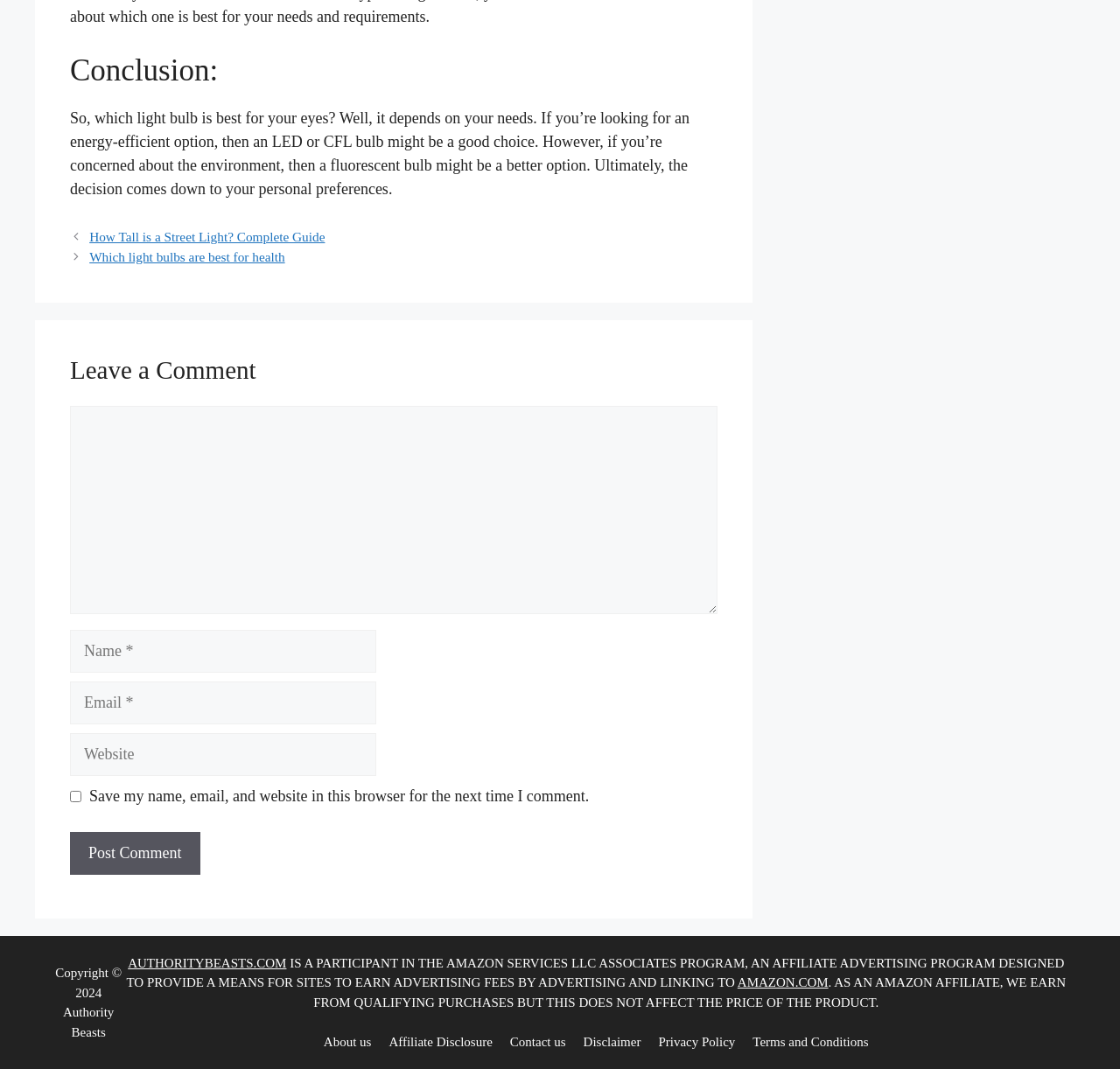Identify the bounding box coordinates of the element that should be clicked to fulfill this task: "Click the 'Post Comment' button". The coordinates should be provided as four float numbers between 0 and 1, i.e., [left, top, right, bottom].

[0.062, 0.778, 0.179, 0.818]